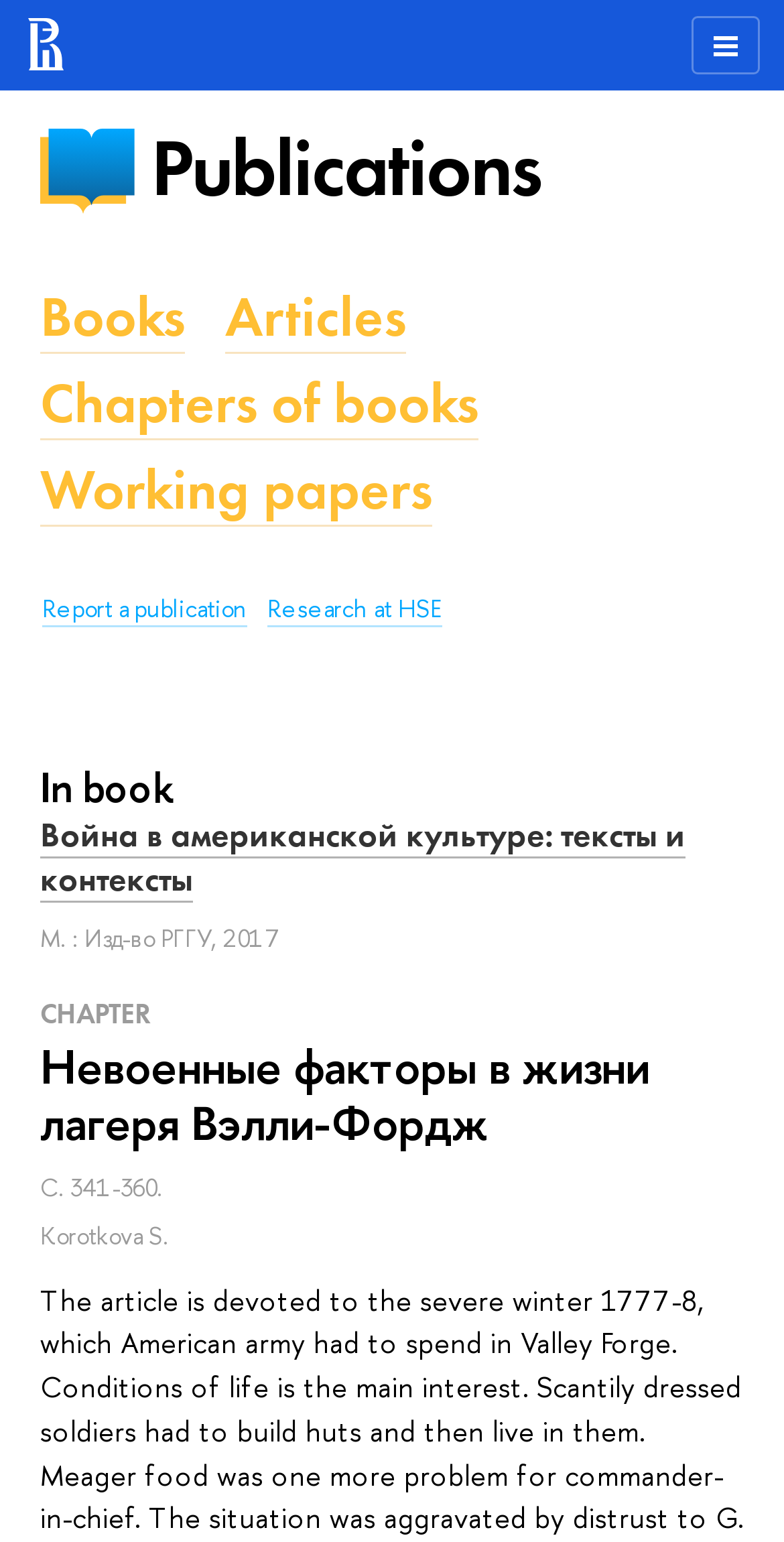Can you specify the bounding box coordinates for the region that should be clicked to fulfill this instruction: "Go to the book 'Война в американской культуре: тексты и контексты'".

[0.051, 0.527, 0.874, 0.585]